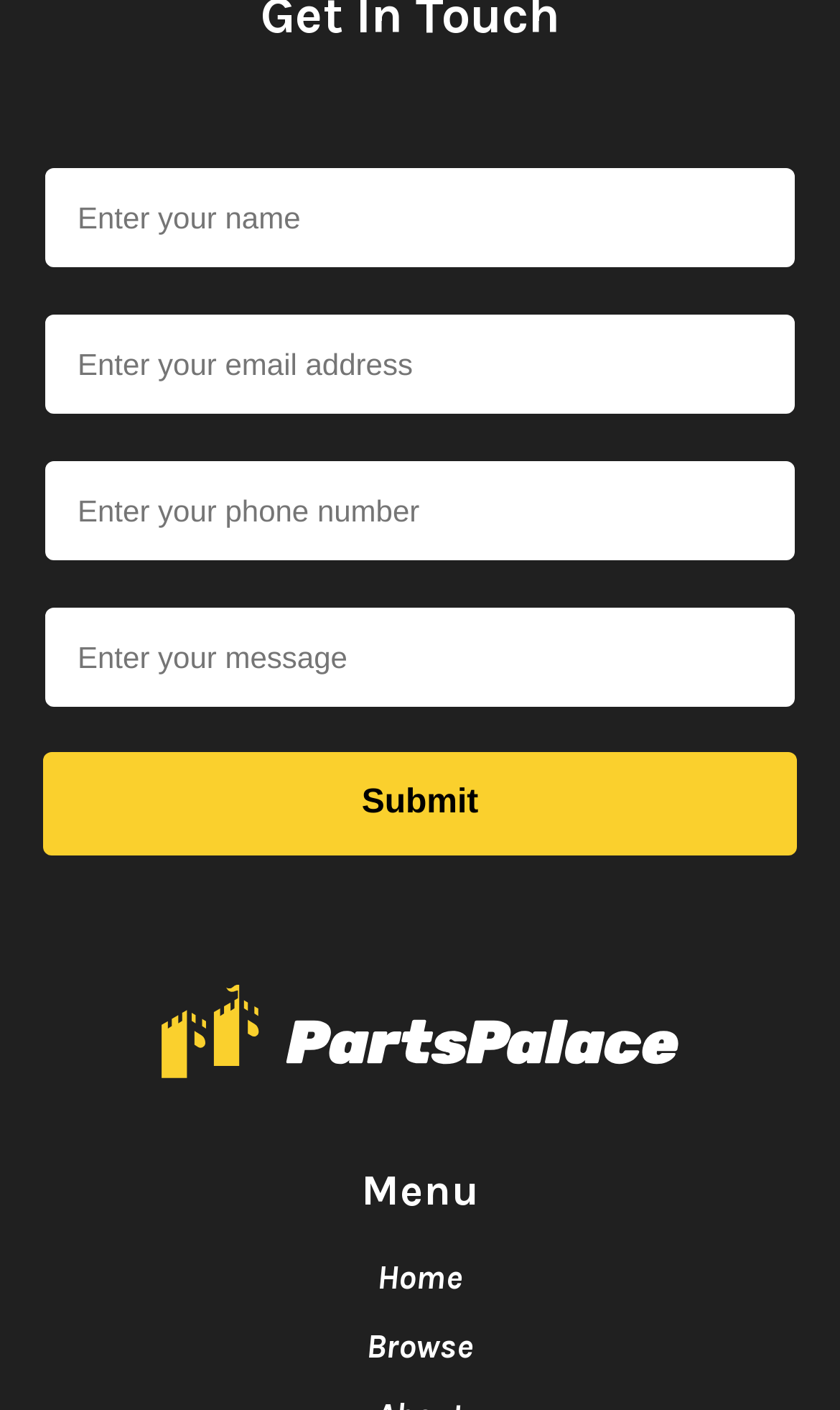How many textboxes are there?
Please answer using one word or phrase, based on the screenshot.

4